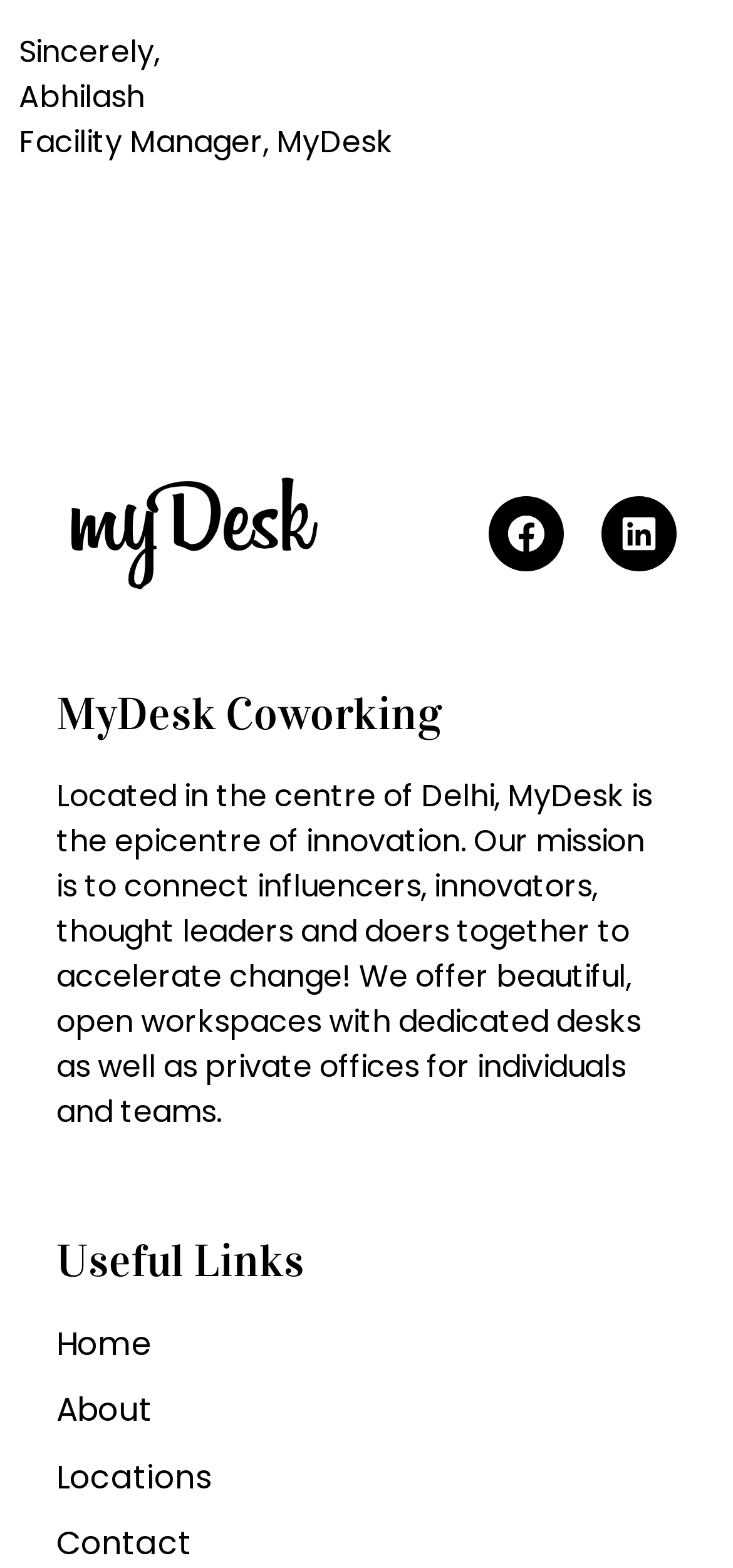What is the name of the facility manager?
Could you answer the question in a detailed manner, providing as much information as possible?

The name of the facility manager can be found in the static text element 'Abhilash' which is located below the 'Sincerely,' text.